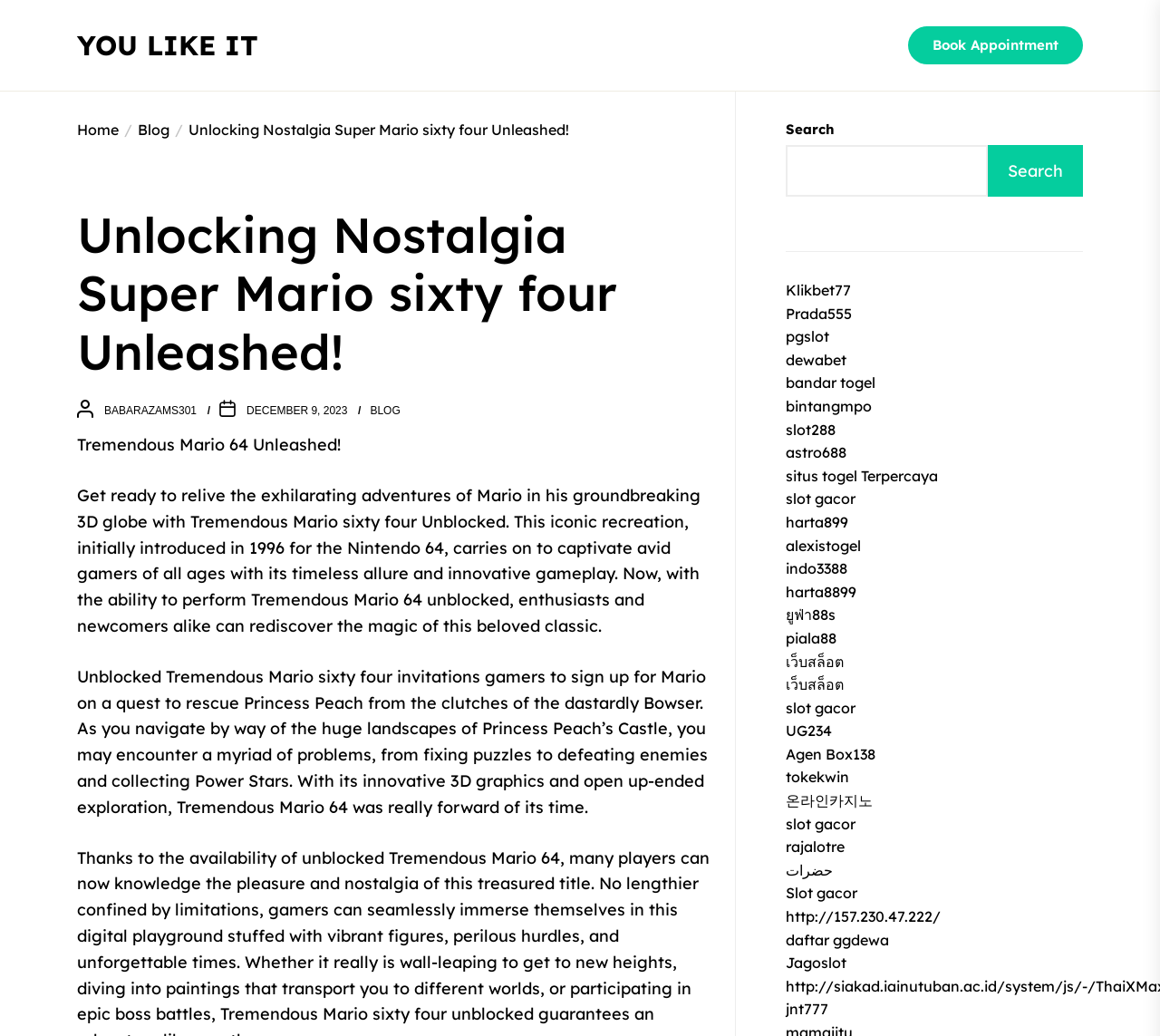Provide the bounding box coordinates of the UI element this sentence describes: "Book Appointment".

[0.783, 0.025, 0.934, 0.062]